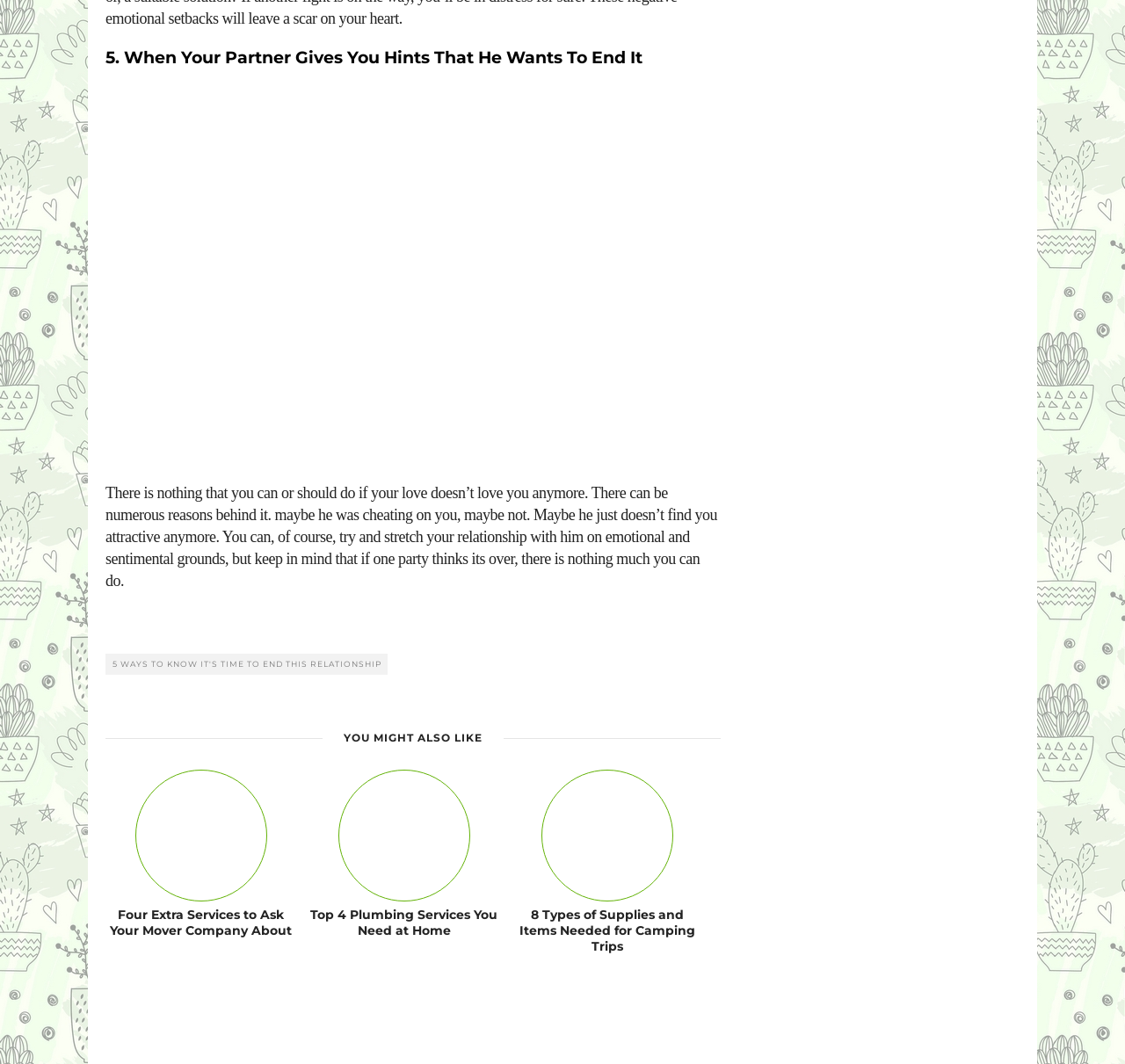What is the purpose of the article '8 Types of Supplies and Items Needed for Camping Trips'?
Kindly offer a comprehensive and detailed response to the question.

The article '8 Types of Supplies and Items Needed for Camping Trips' is likely intended to help readers prepare for a camping trip by providing a list of necessary supplies and items.